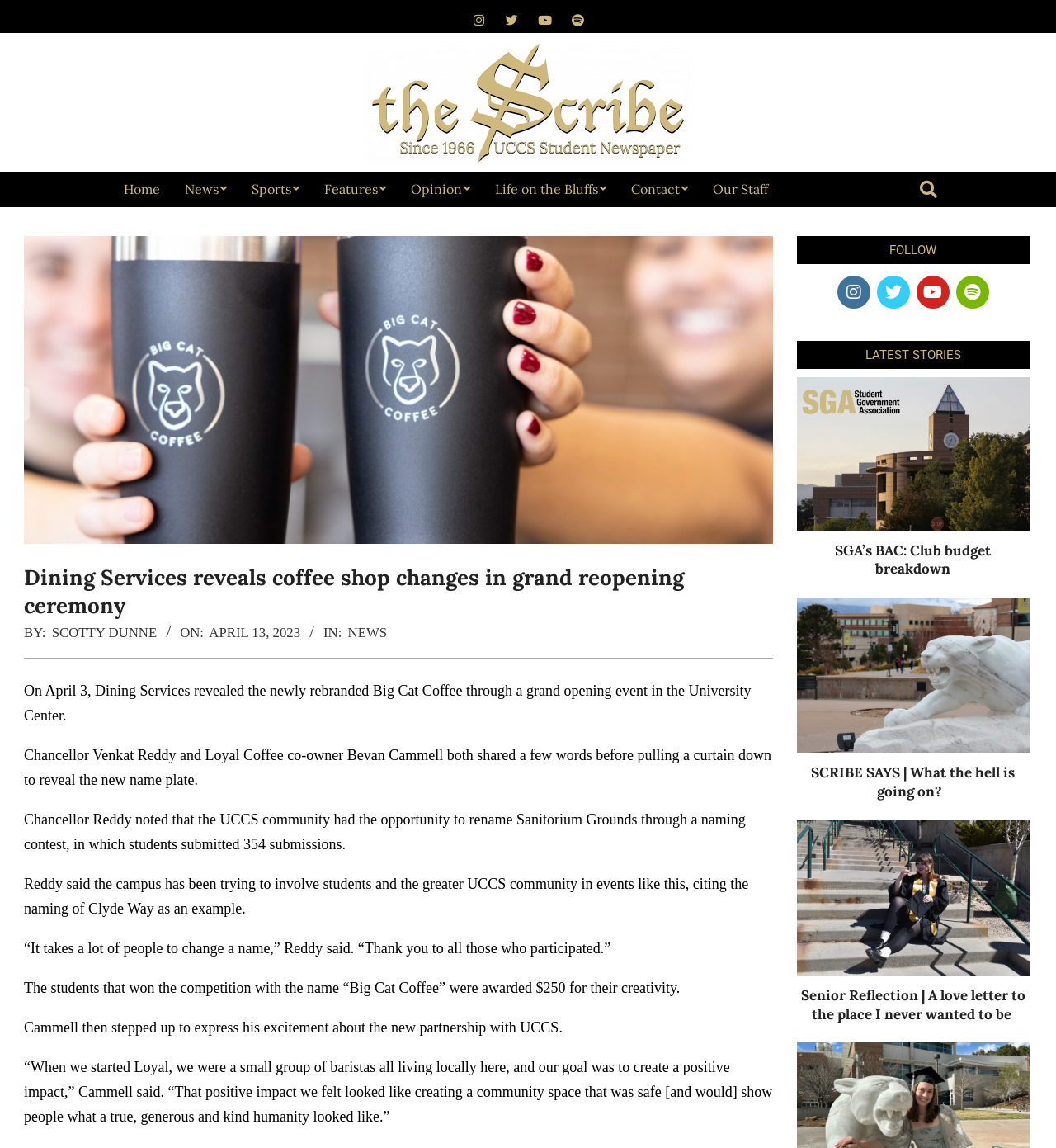What is the prize for the students who won the naming contest?
Refer to the screenshot and respond with a concise word or phrase.

$250